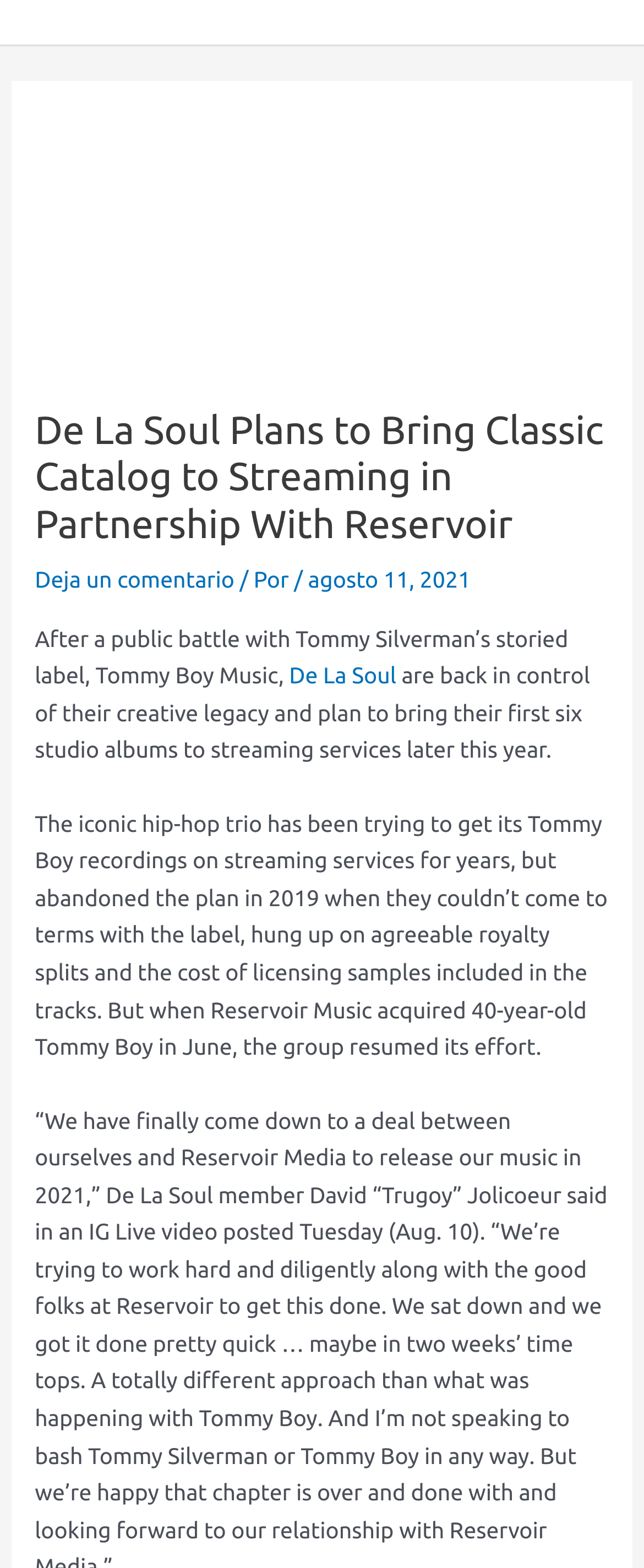What is De La Soul planning to bring to streaming services?
Look at the image and answer with only one word or phrase.

Their first six studio albums